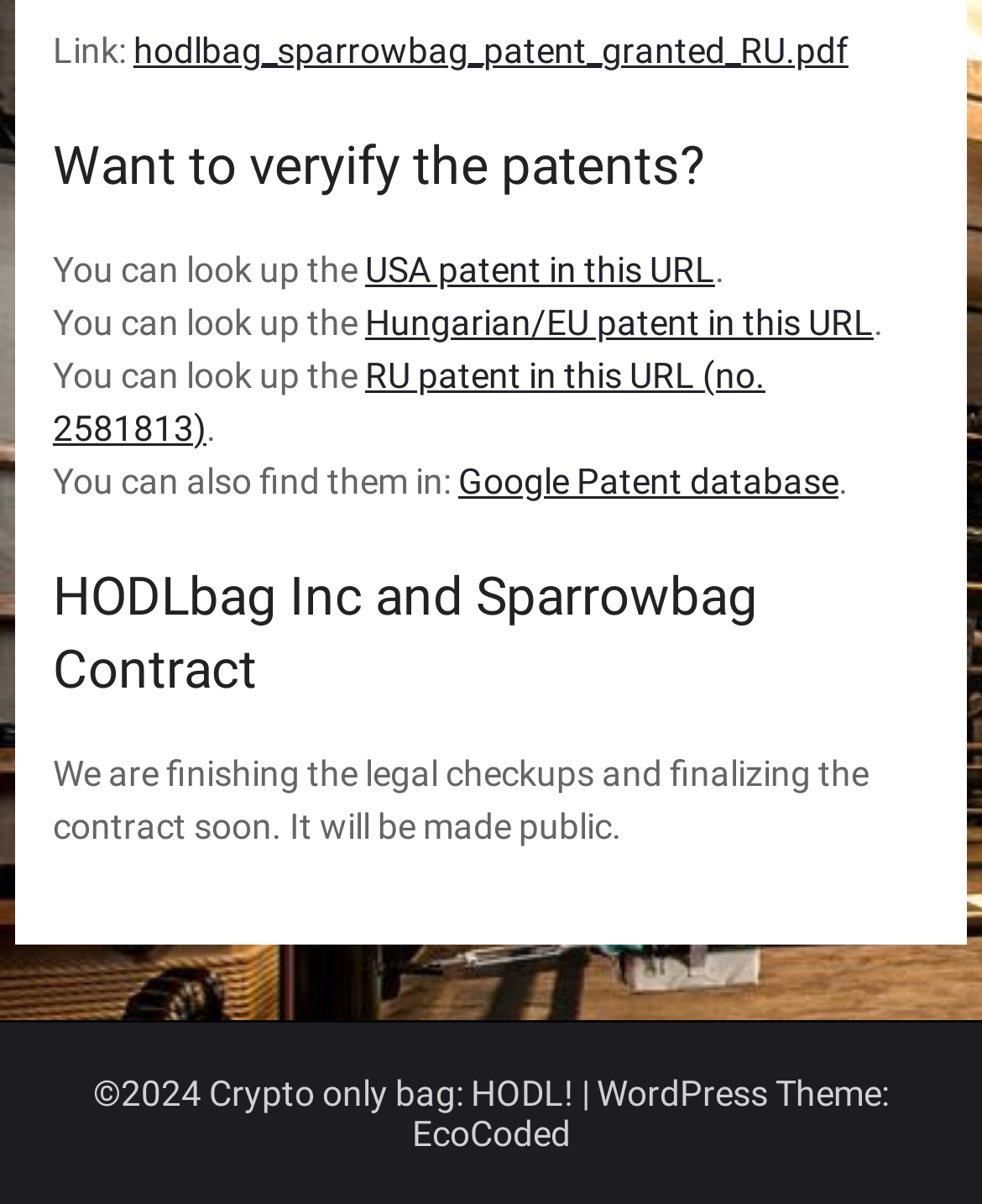Please provide the bounding box coordinates in the format (top-left x, top-left y, bottom-right x, bottom-right y). Remember, all values are floating point numbers between 0 and 1. What is the bounding box coordinate of the region described as: USA patent in this URL

[0.372, 0.207, 0.728, 0.24]